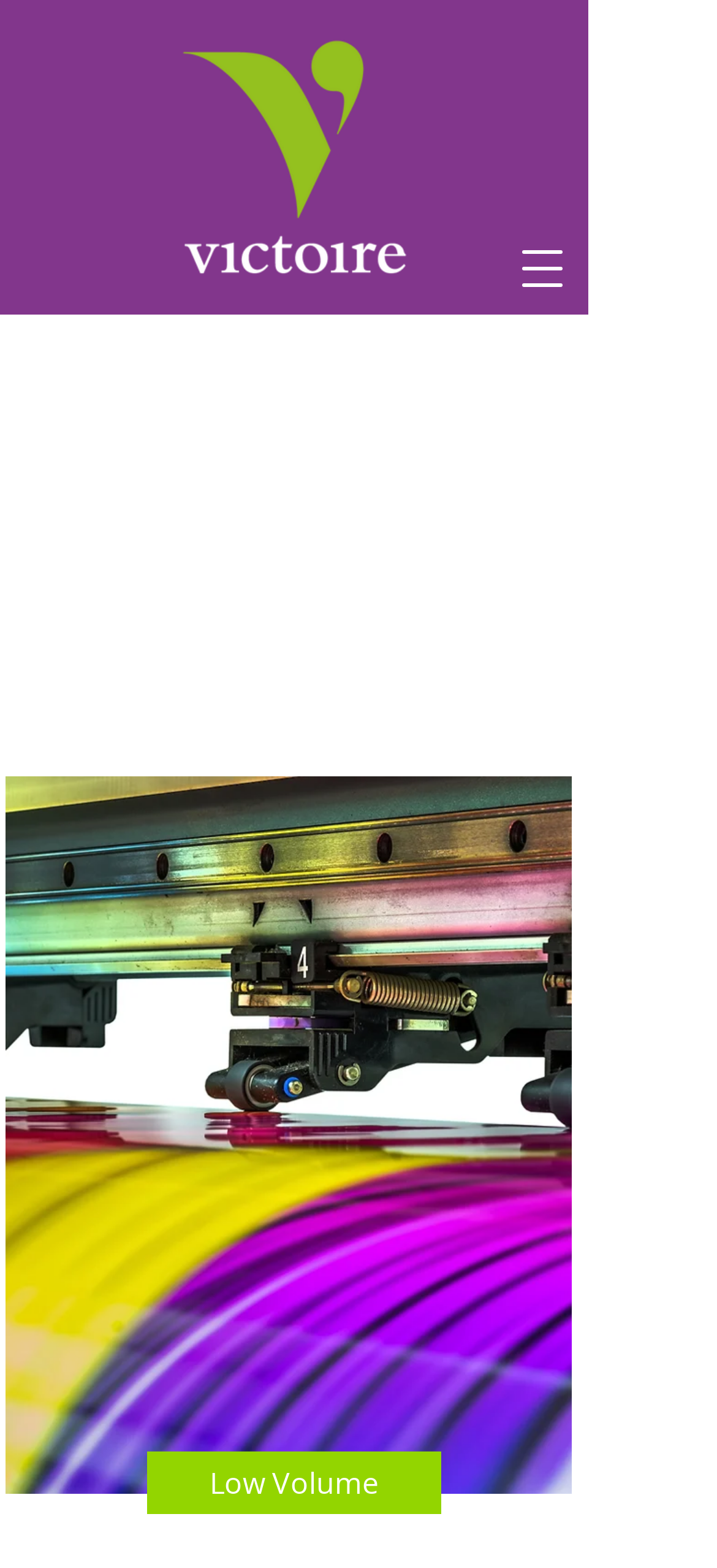What is the theme of the image 'shutterstock_1094344778 copy.jpg'?
Deliver a detailed and extensive answer to the question.

The theme of the image 'shutterstock_1094344778 copy.jpg' is likely business or office, which can be inferred from the context of the webpage that provides commercial print services and the image's placement on the page.